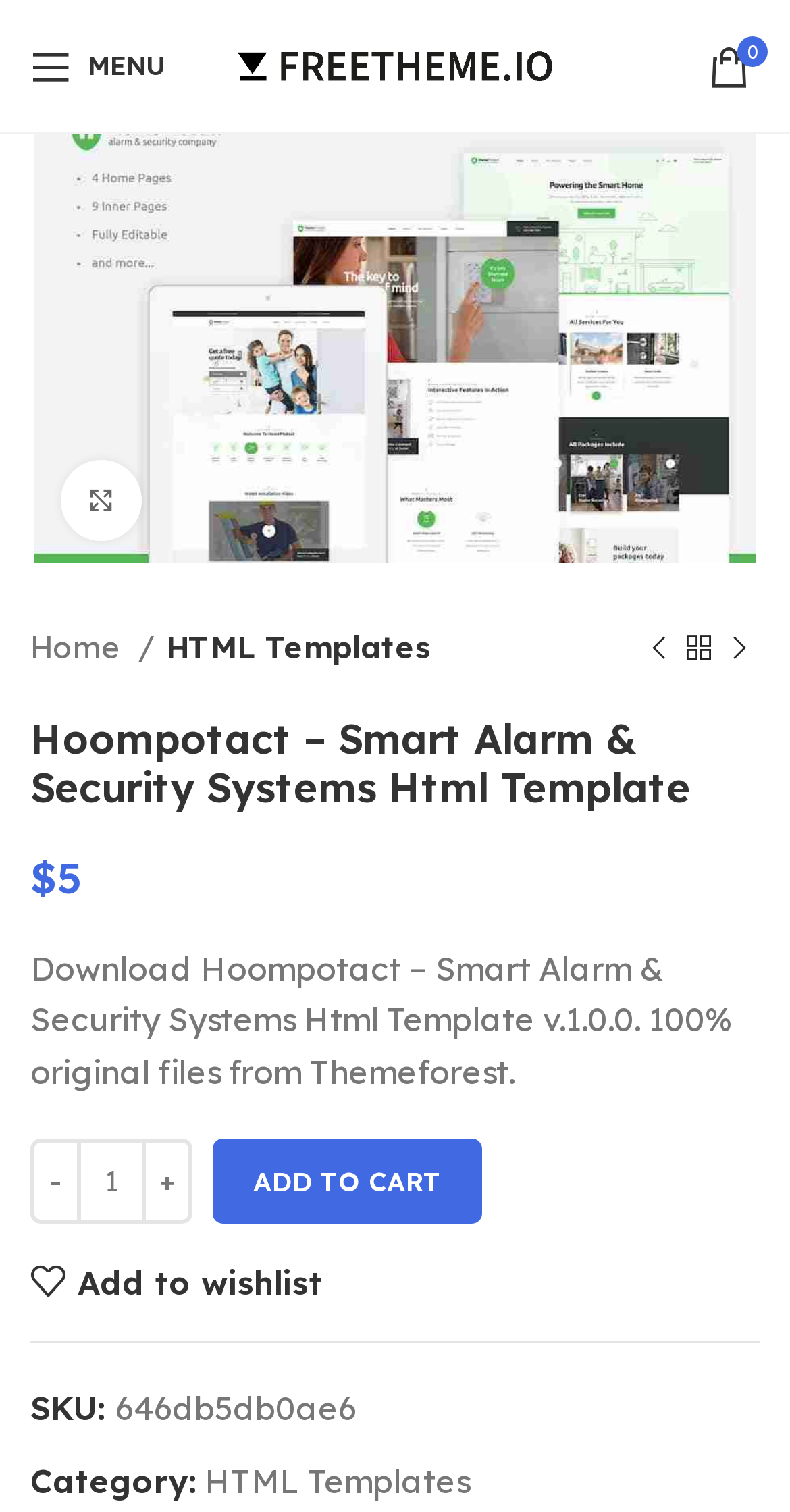Detail the various sections and features of the webpage.

This webpage is about a product called "Hoompotact – Smart Alarm & Security Systems Html Template" and its details. At the top left, there is a link to open a mobile menu. Next to it, there is a "MENU" text. On the top right, there are three links: one with no text, one with a cart icon and the text "0", and another with a magnifying glass icon and the text "Click to enlarge".

Below these links, there is a large image of the product, which is also a link to the product itself. Above the image, there is a breadcrumb navigation with links to "Home" and "HTML Templates". On the right side of the image, there are links to navigate to the previous and next products.

The product title "Hoompotact – Smart Alarm & Security Systems Html Template" is displayed prominently in a heading. Below it, the price of the product is shown as "$5". There is a description of the product, which is "Download Hoompotact – Smart Alarm & Security Systems Html Template v.1.0.0. 100% original files from Themeforest."

Under the description, there are buttons to adjust the product quantity, a button to add the product to the cart, and a link to add the product to a wishlist. At the bottom, there are details about the product, including its SKU and category, which is "HTML Templates".